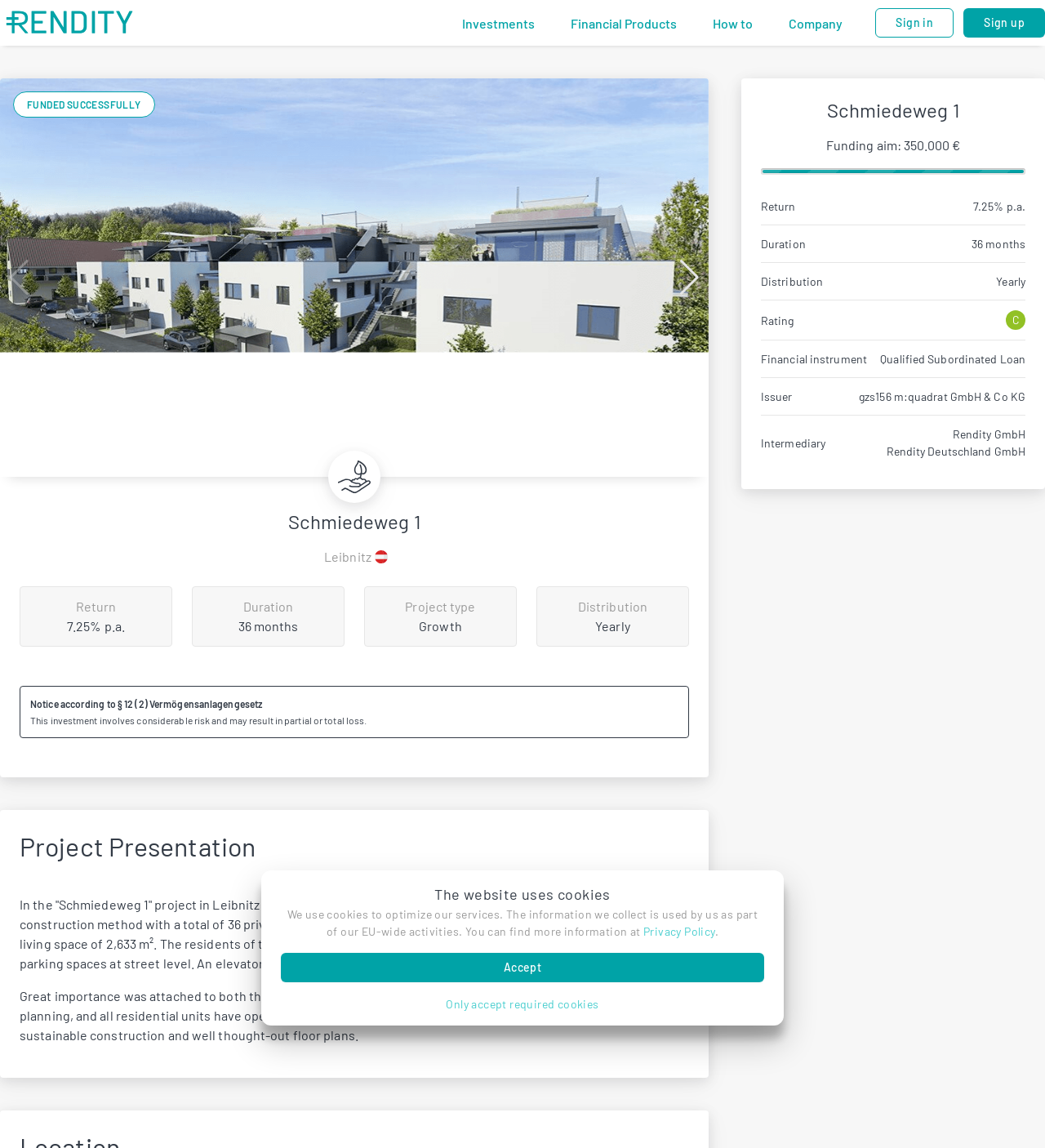Locate the bounding box coordinates of the clickable region necessary to complete the following instruction: "Go to Investments". Provide the coordinates in the format of four float numbers between 0 and 1, i.e., [left, top, right, bottom].

[0.43, 0.007, 0.525, 0.033]